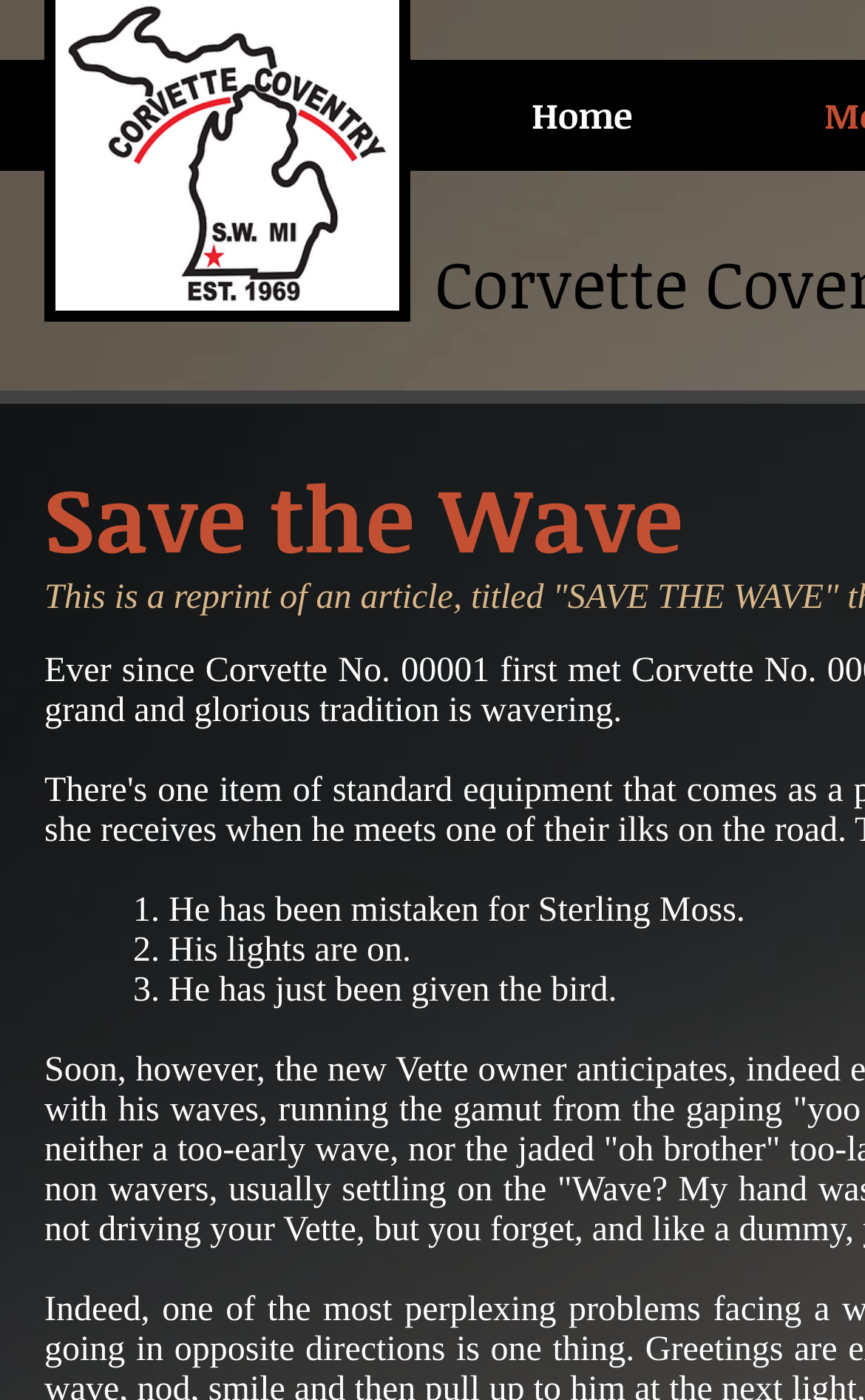Locate the bounding box of the UI element described in the following text: "Home".

[0.503, 0.043, 0.841, 0.122]